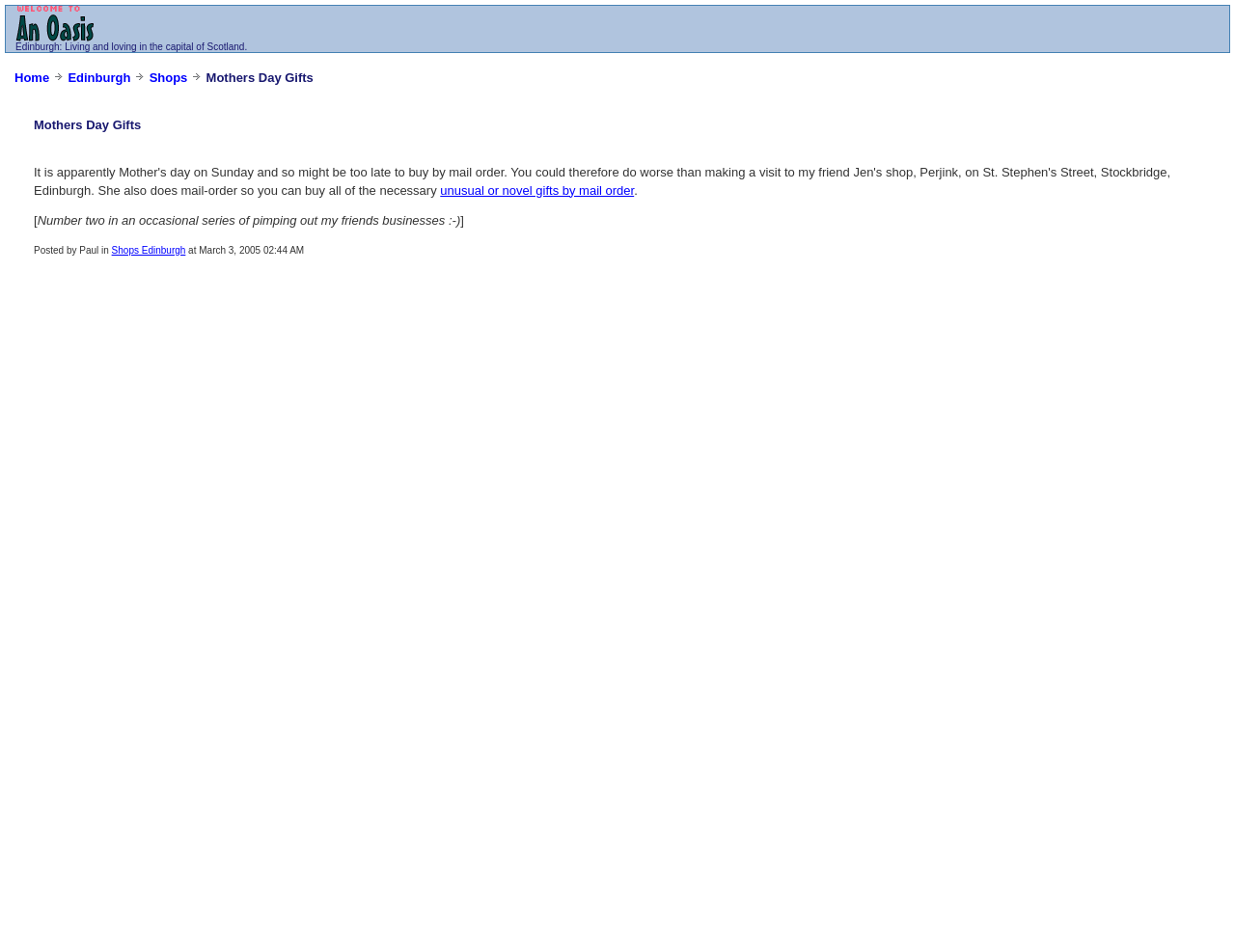Provide the bounding box coordinates of the UI element this sentence describes: "Shops Edinburgh".

[0.09, 0.257, 0.15, 0.268]